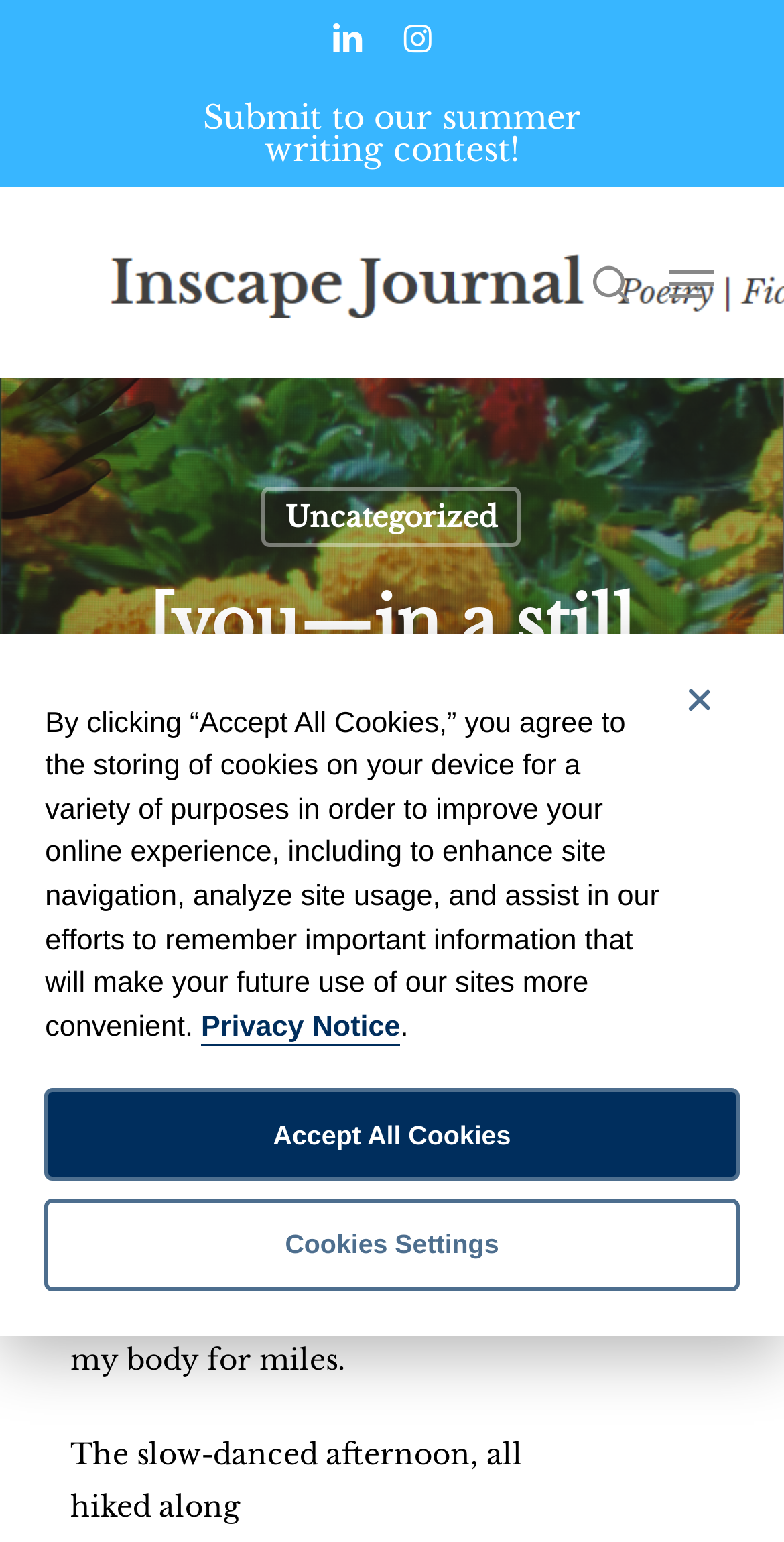Please identify the bounding box coordinates of the element that needs to be clicked to execute the following command: "Search for something". Provide the bounding box using four float numbers between 0 and 1, formatted as [left, top, right, bottom].

[0.09, 0.224, 0.91, 0.279]